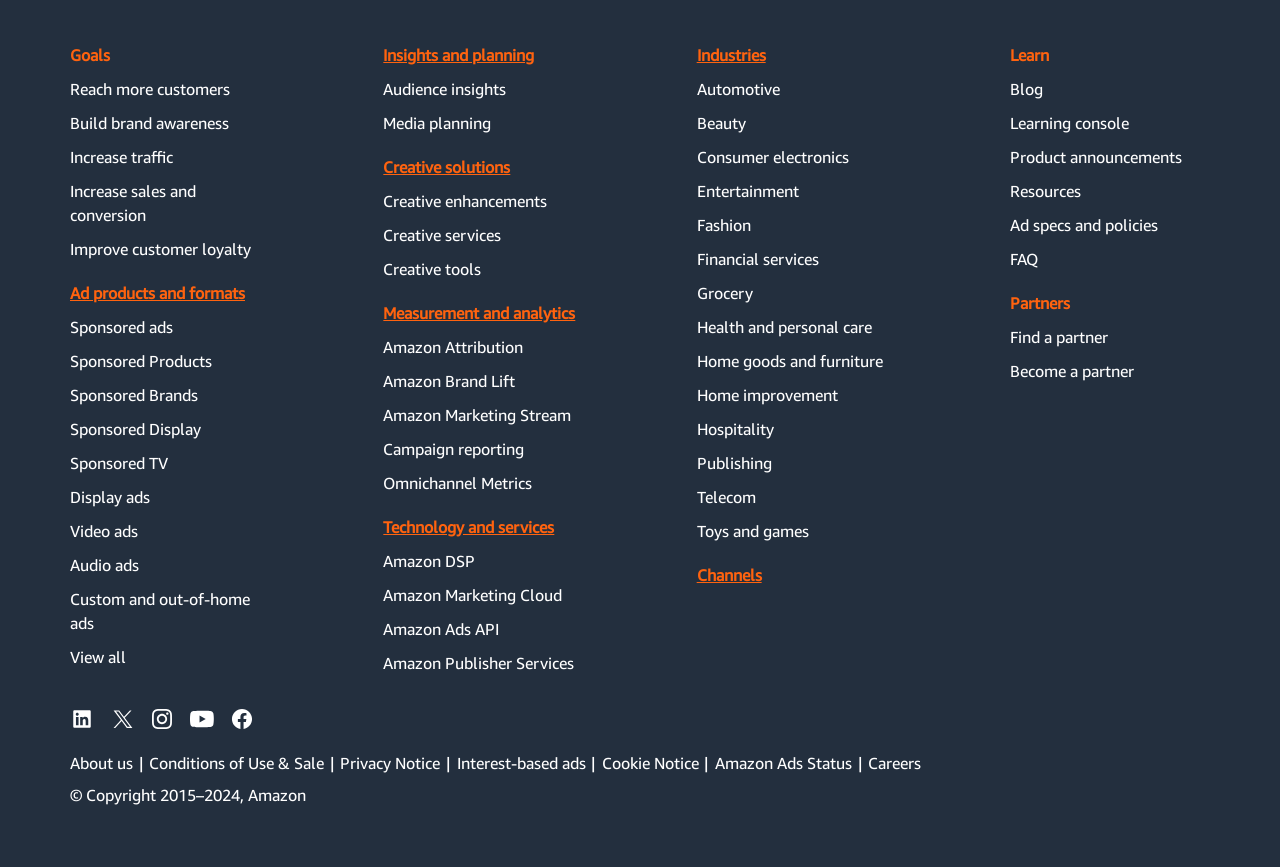Identify the bounding box coordinates of the clickable region to carry out the given instruction: "Click on 'Goals'".

[0.055, 0.038, 0.211, 0.089]